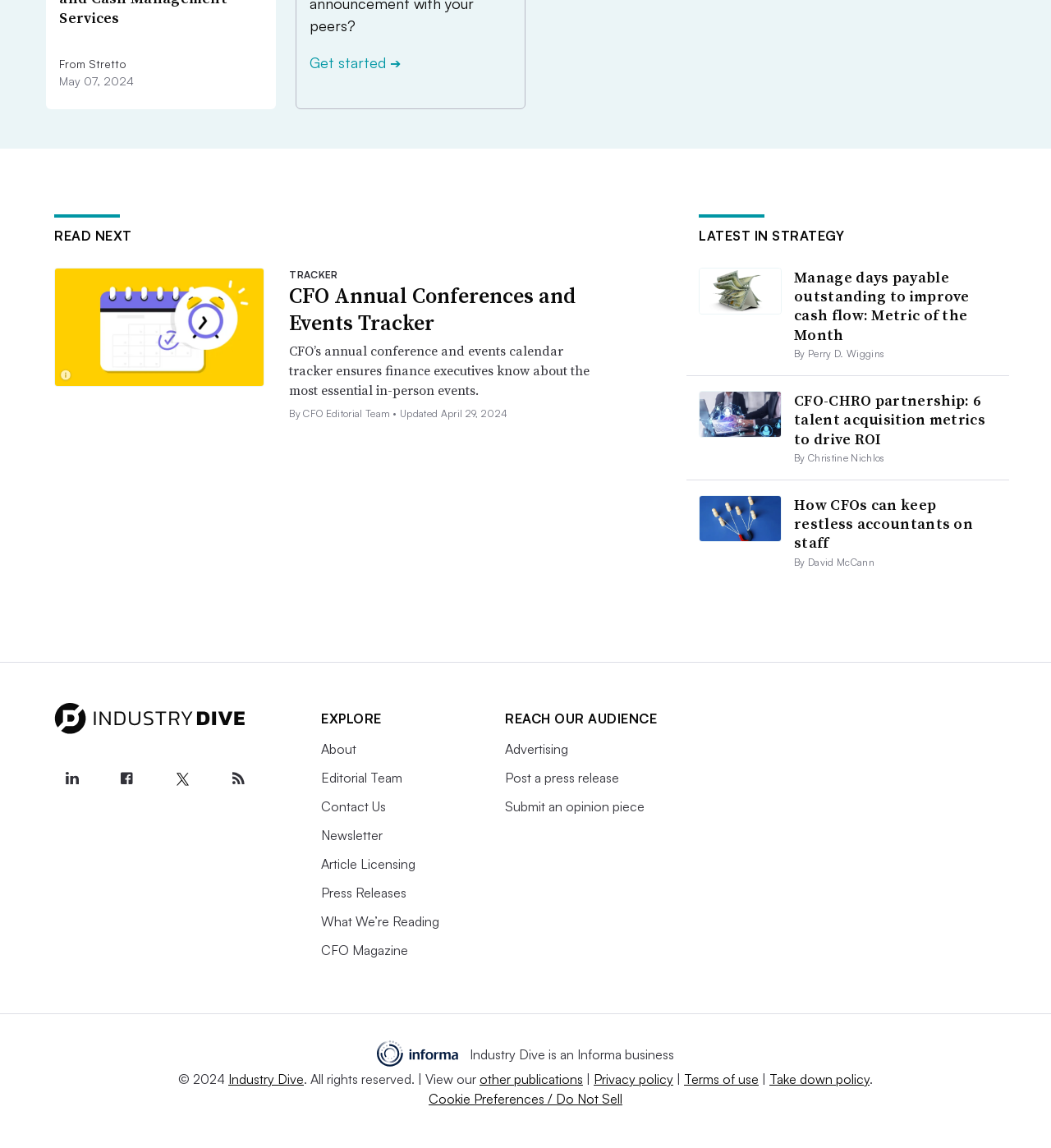Answer the question below in one word or phrase:
What is the date of the last update of the CFO conference tracker?

April 29, 2024